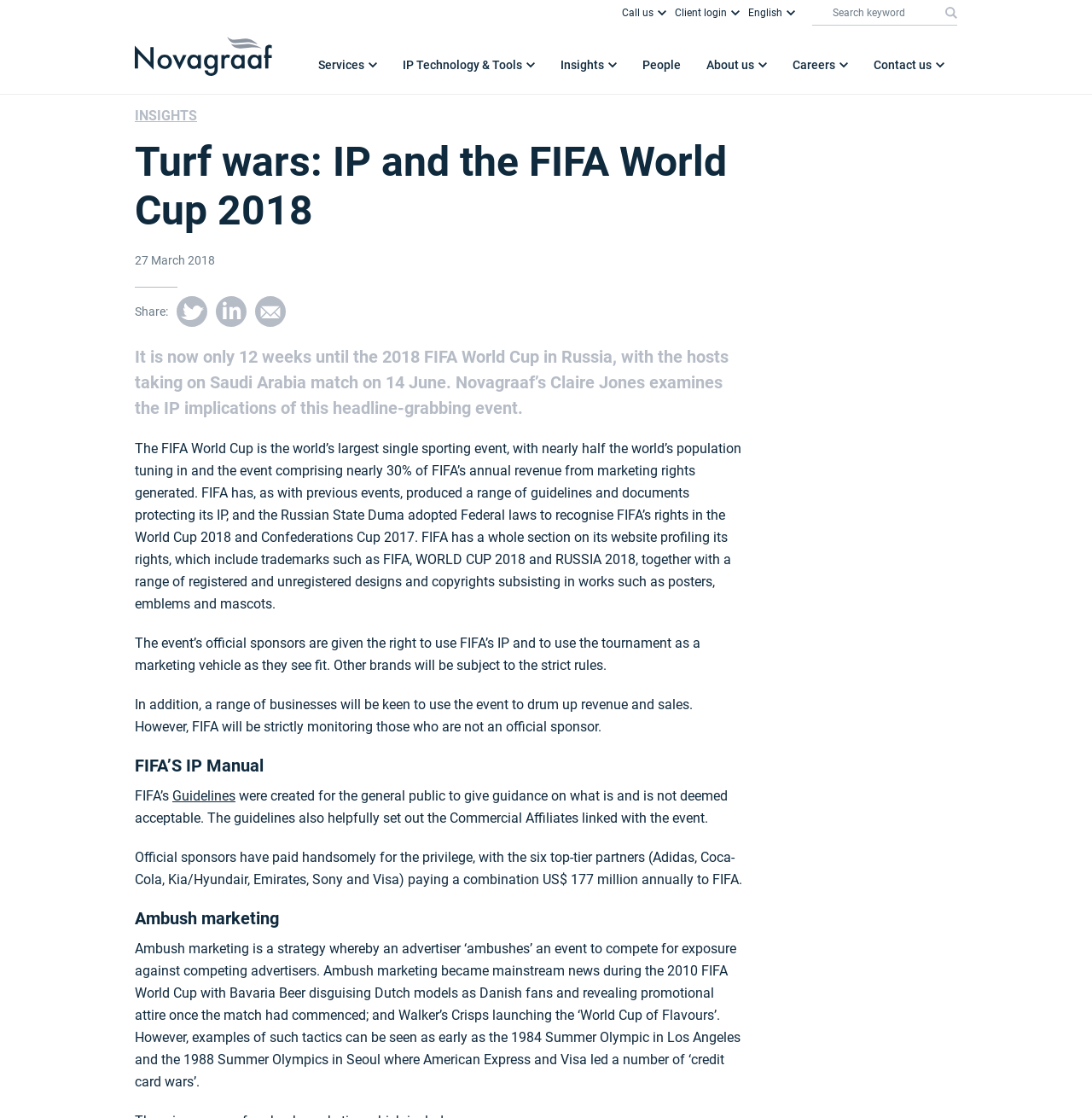Using the information from the screenshot, answer the following question thoroughly:
What is the event discussed in this article?

The article discusses the IP implications of the 2018 FIFA World Cup in Russia, with the hosts taking on Saudi Arabia match on 14 June. The event is mentioned in the first paragraph of the article.